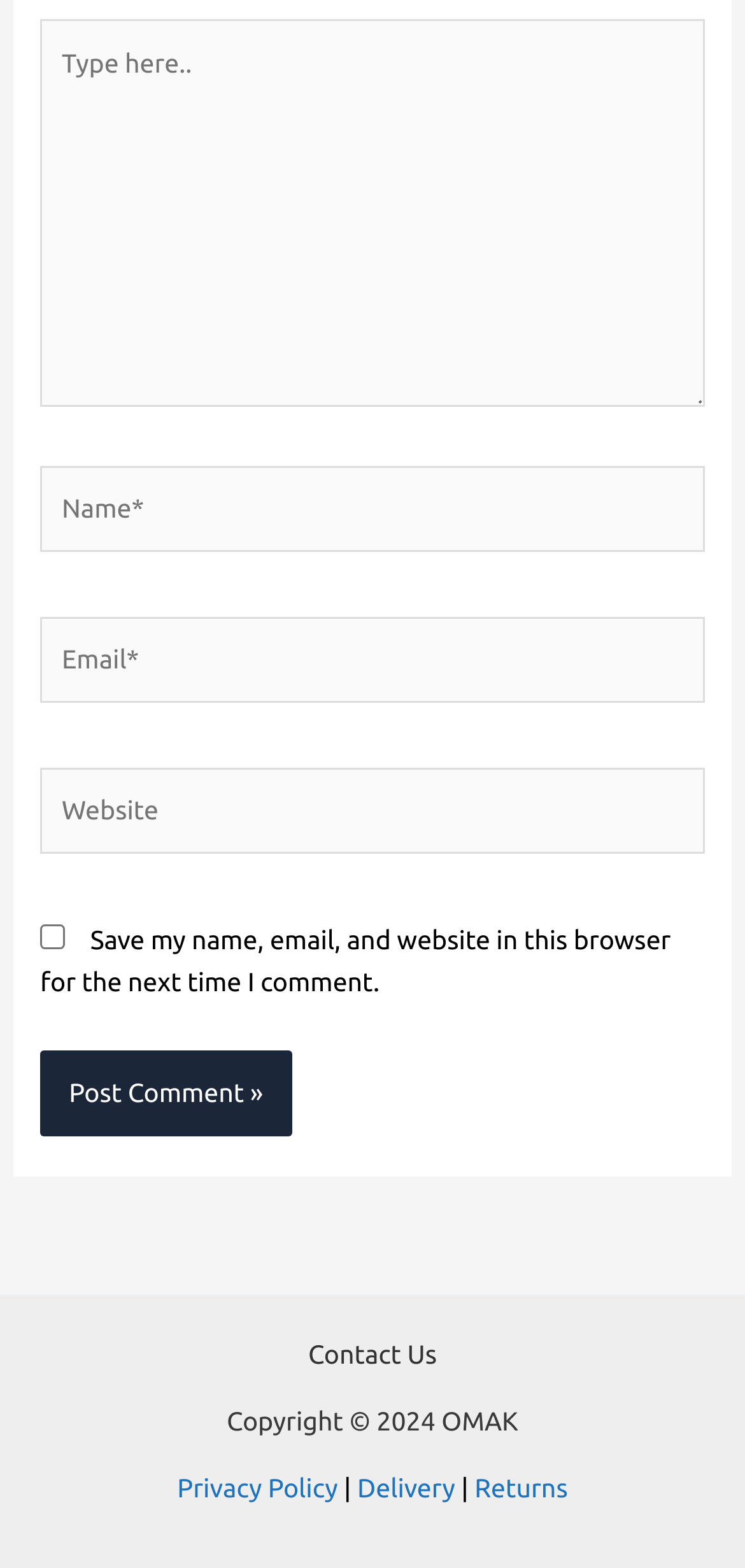Please locate the bounding box coordinates for the element that should be clicked to achieve the following instruction: "Visit the contact us page". Ensure the coordinates are given as four float numbers between 0 and 1, i.e., [left, top, right, bottom].

[0.414, 0.854, 0.586, 0.874]